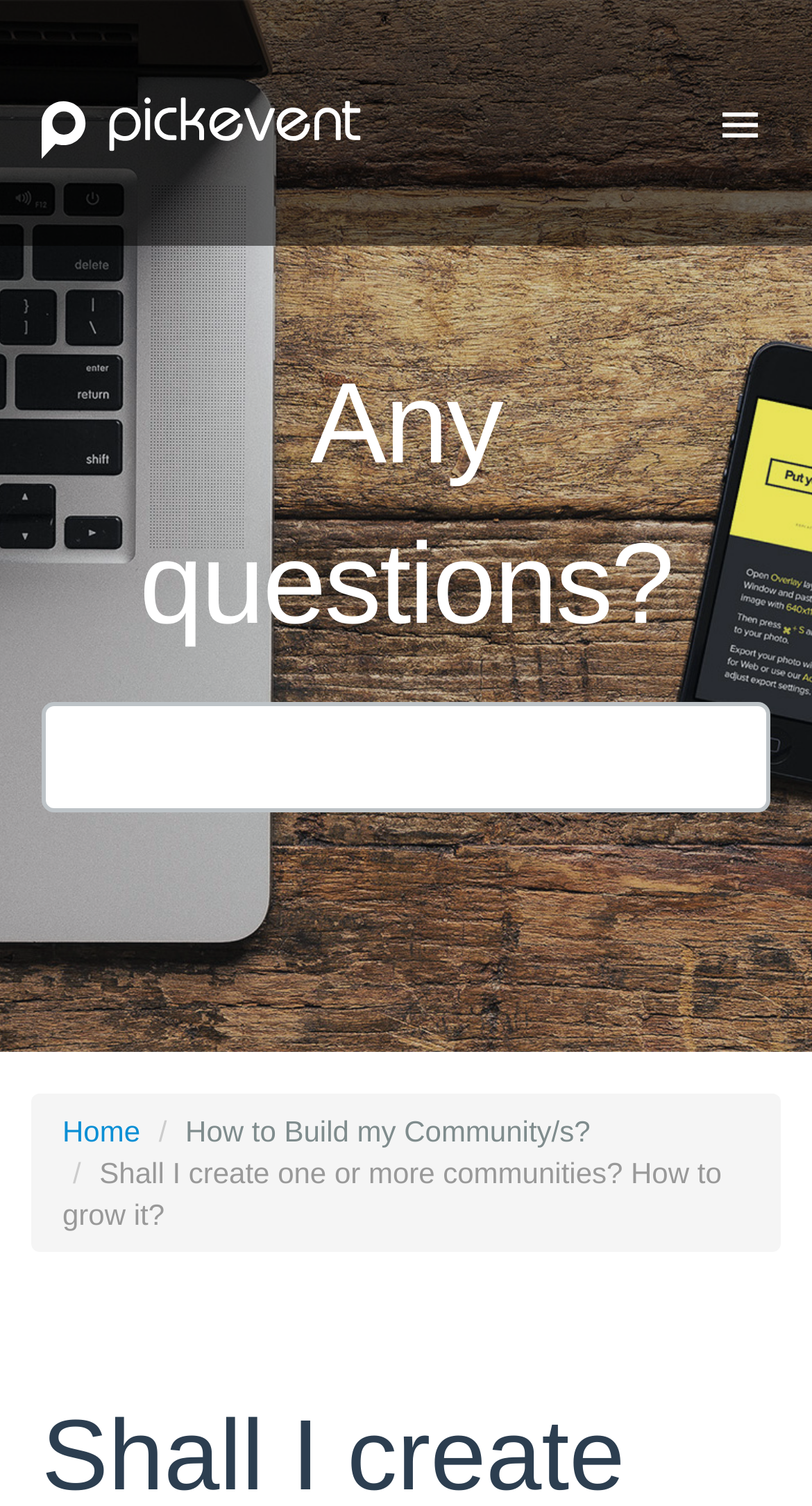Use the information in the screenshot to answer the question comprehensively: What is the position of the 'Any questions?' heading?

The 'Any questions?' heading has a y1 coordinate of 0.228, which is roughly in the middle of the webpage vertically. Therefore, it is located at the middle of the webpage.